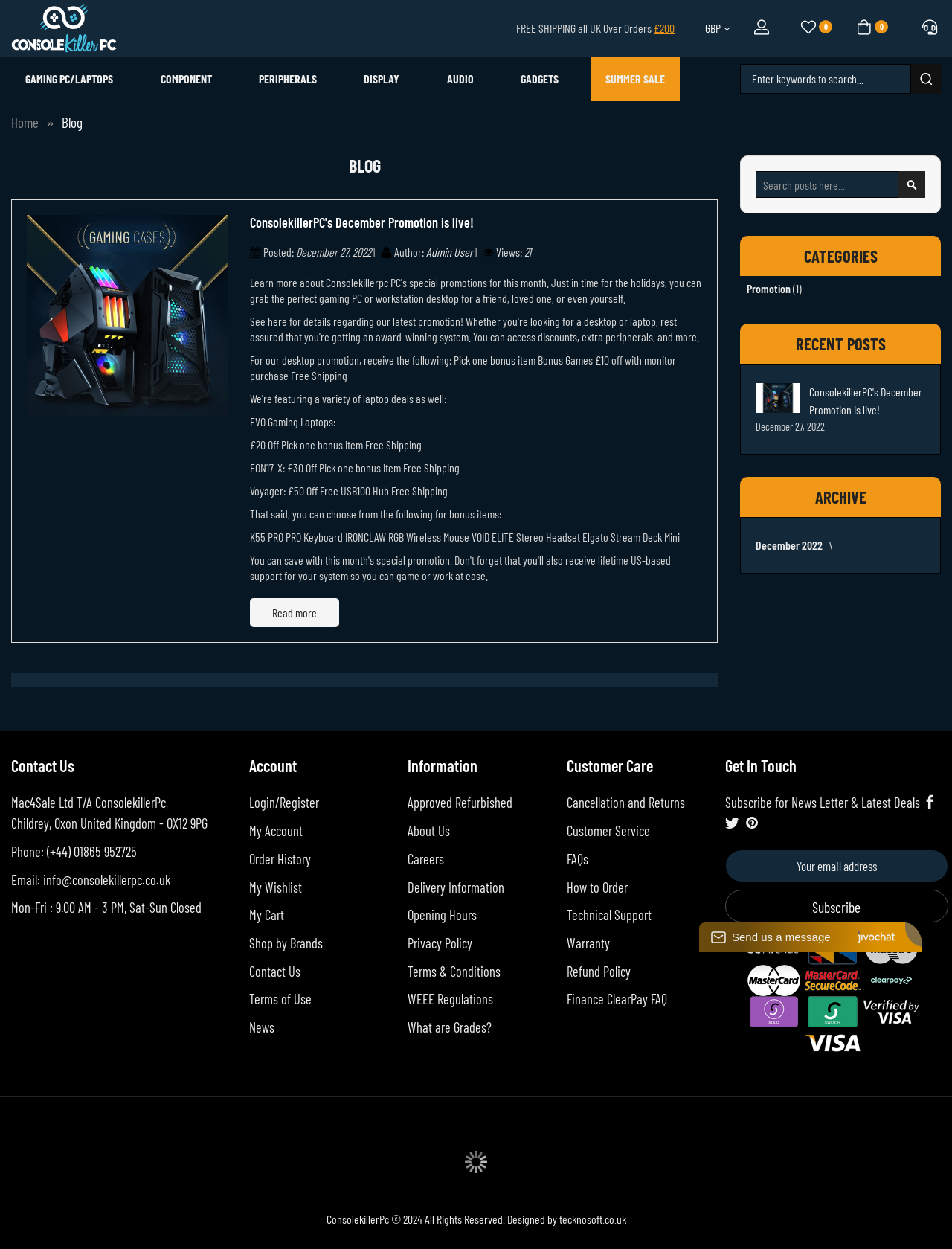Locate the bounding box coordinates of the area that needs to be clicked to fulfill the following instruction: "Contact us". The coordinates should be in the format of four float numbers between 0 and 1, namely [left, top, right, bottom].

[0.012, 0.605, 0.078, 0.621]